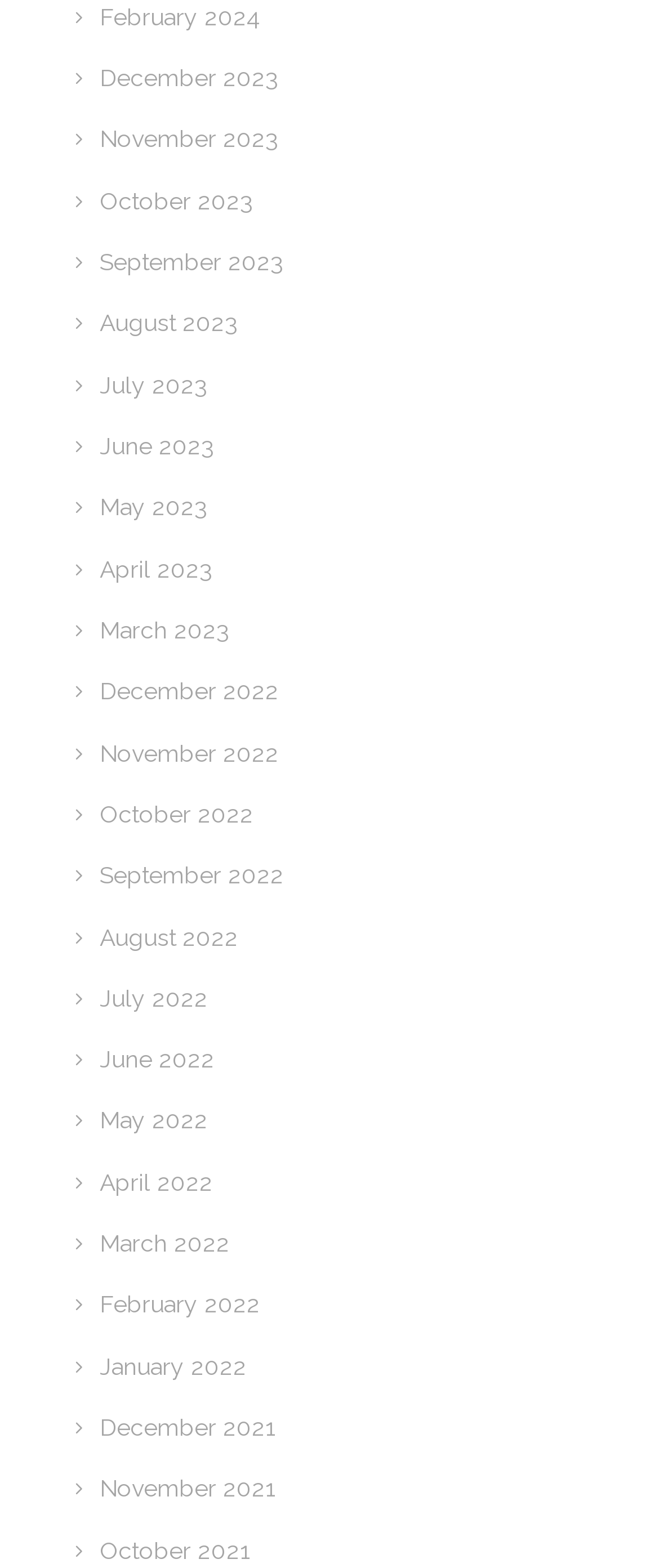Answer the following in one word or a short phrase: 
What is the latest month listed?

February 2024